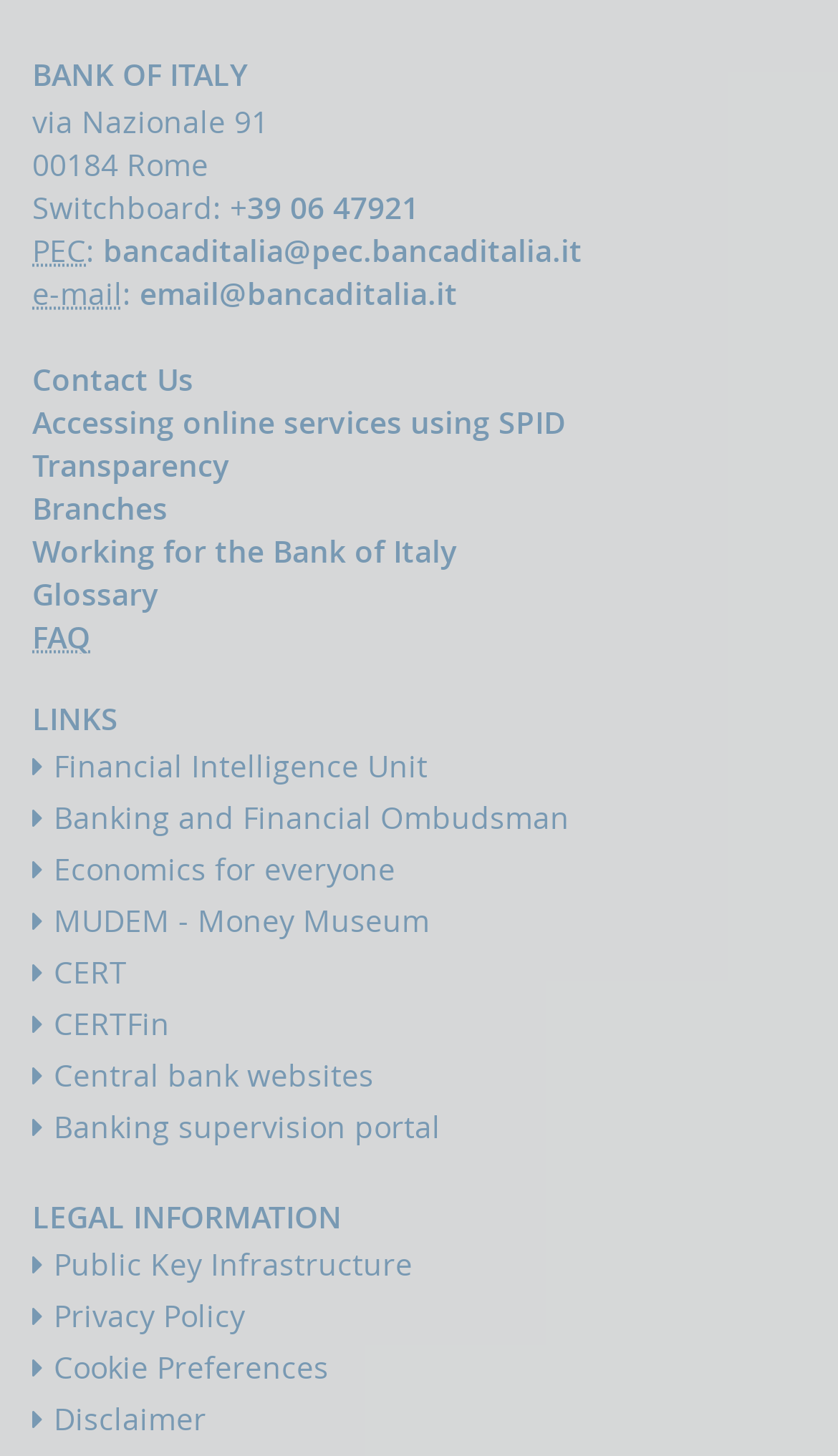Highlight the bounding box coordinates of the element that should be clicked to carry out the following instruction: "Access Contact Us". The coordinates must be given as four float numbers ranging from 0 to 1, i.e., [left, top, right, bottom].

[0.038, 0.246, 0.231, 0.274]